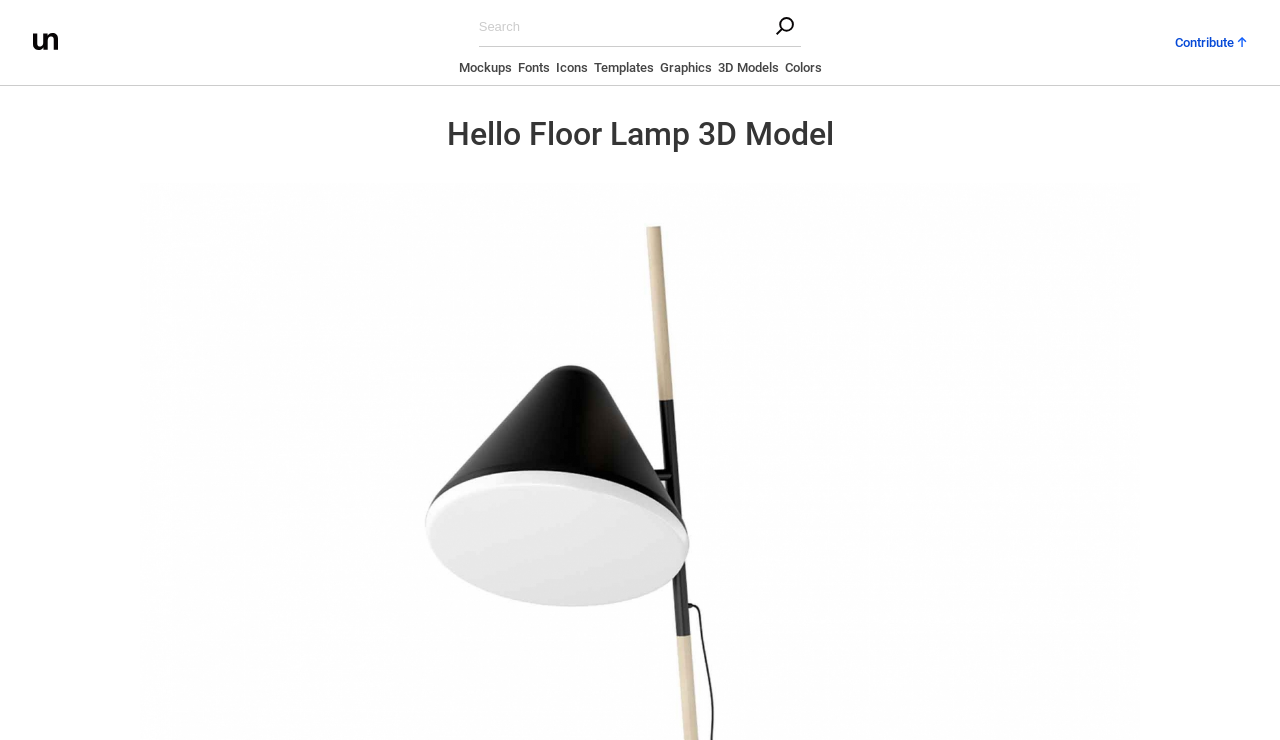Answer the question briefly using a single word or phrase: 
What is the purpose of the 'Contribute up' link?

To contribute